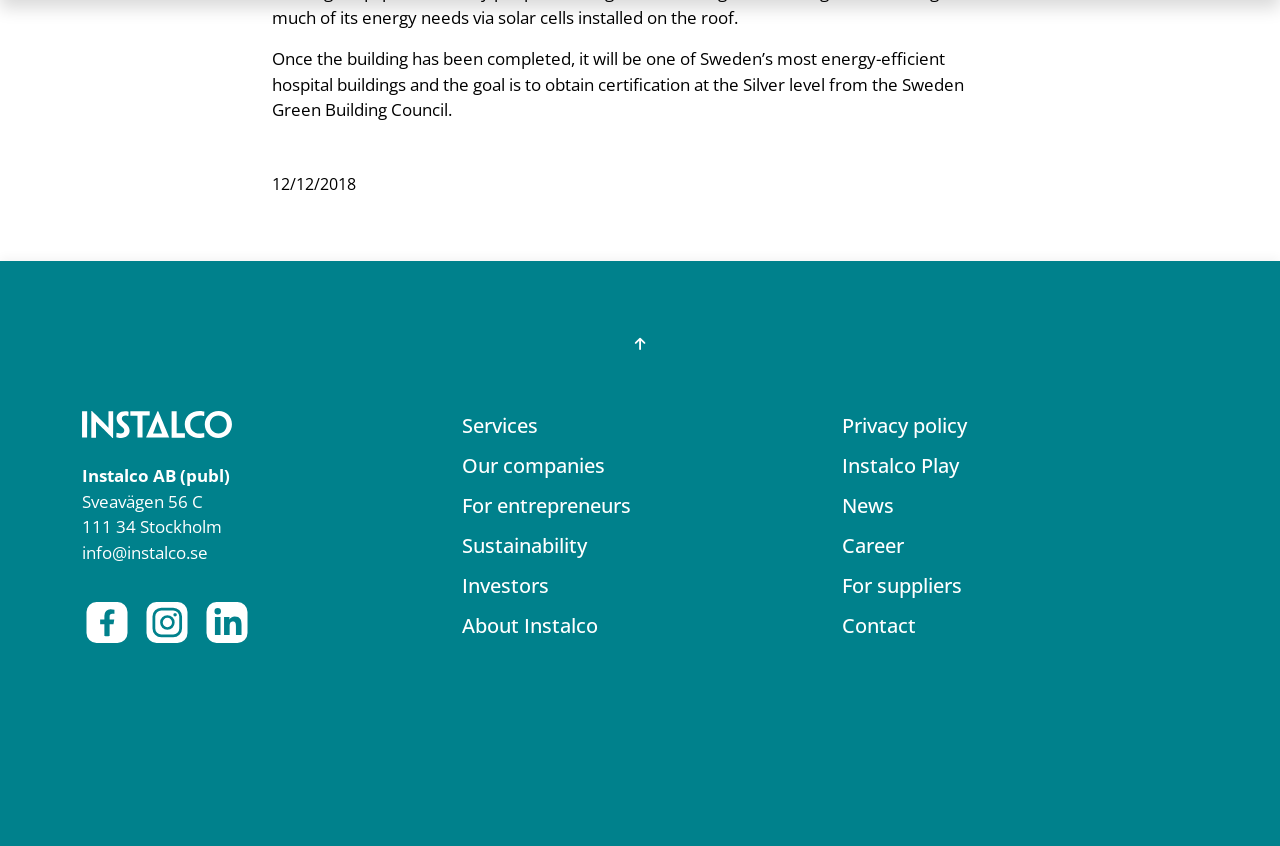Please identify the bounding box coordinates of the clickable area that will allow you to execute the instruction: "Learn more about the author Zahir Koradia".

None